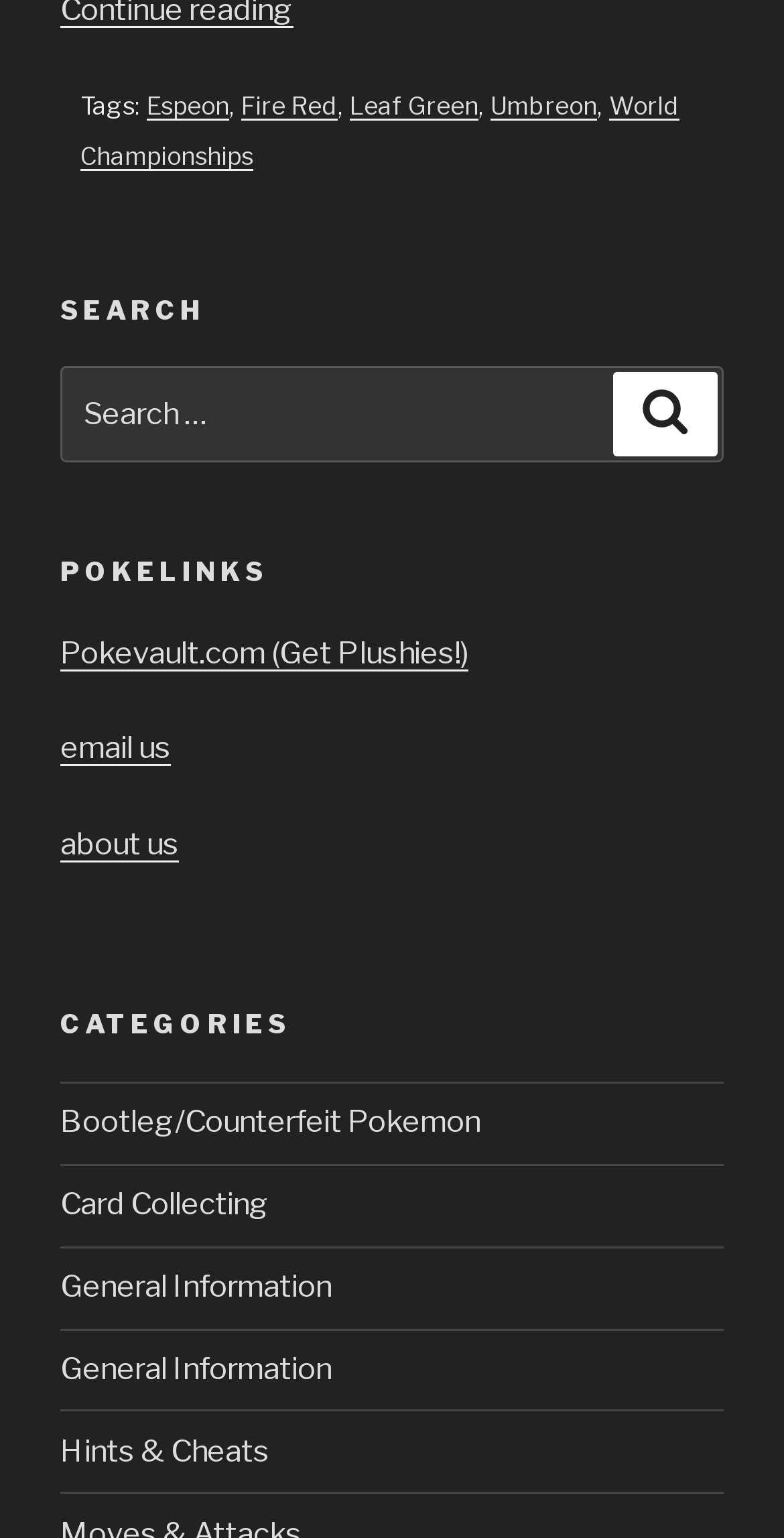Find the bounding box coordinates of the element to click in order to complete this instruction: "Visit Pokevault.com". The bounding box coordinates must be four float numbers between 0 and 1, denoted as [left, top, right, bottom].

[0.077, 0.413, 0.597, 0.437]